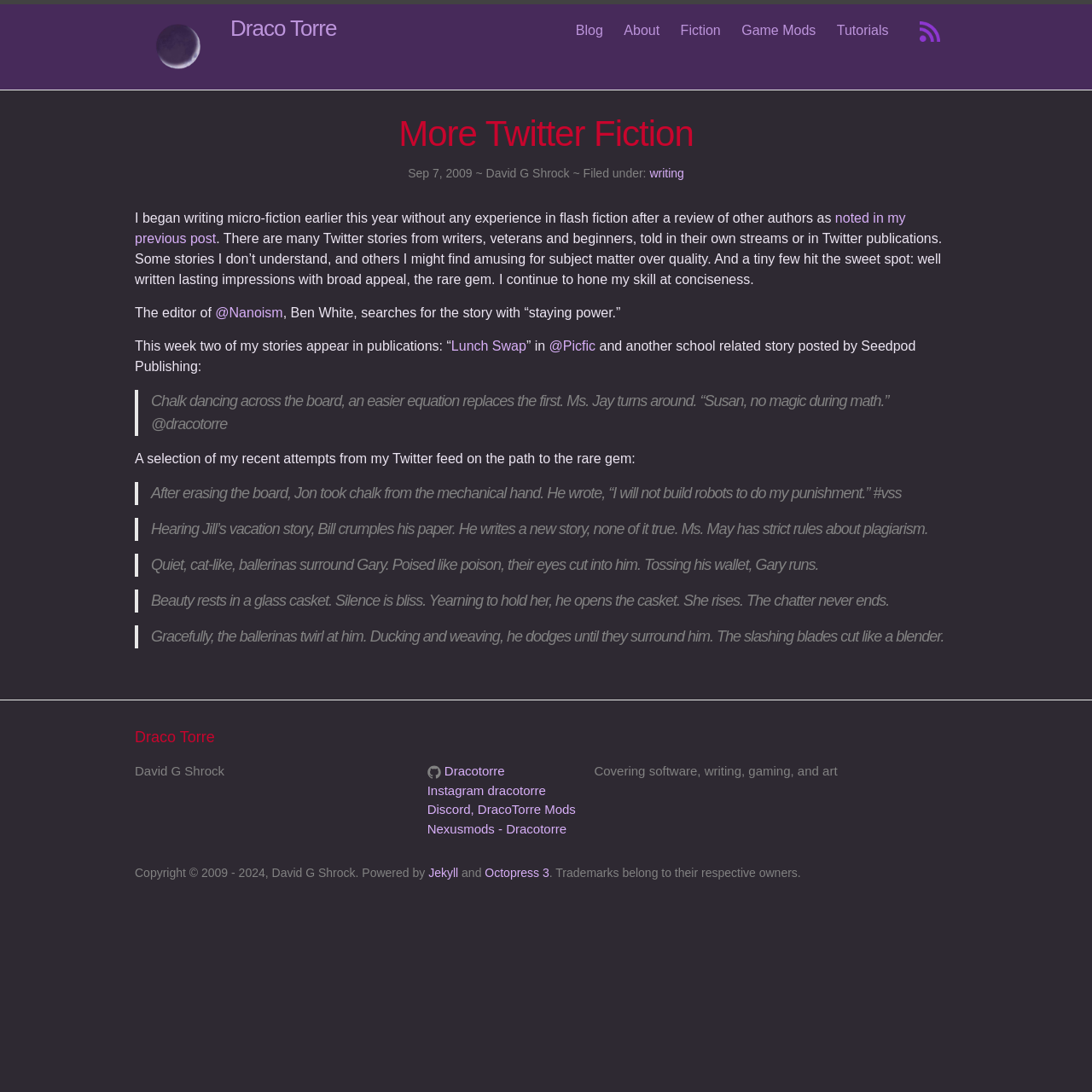Provide the bounding box coordinates of the HTML element described by the text: "Game Mods". The coordinates should be in the format [left, top, right, bottom] with values between 0 and 1.

[0.679, 0.021, 0.747, 0.035]